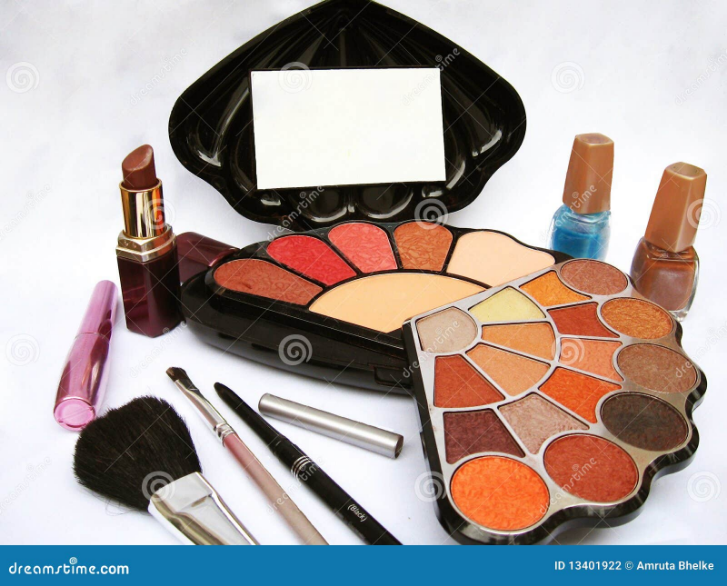What is the purpose of the makeup brush?
Using the image, answer in one word or phrase.

For application